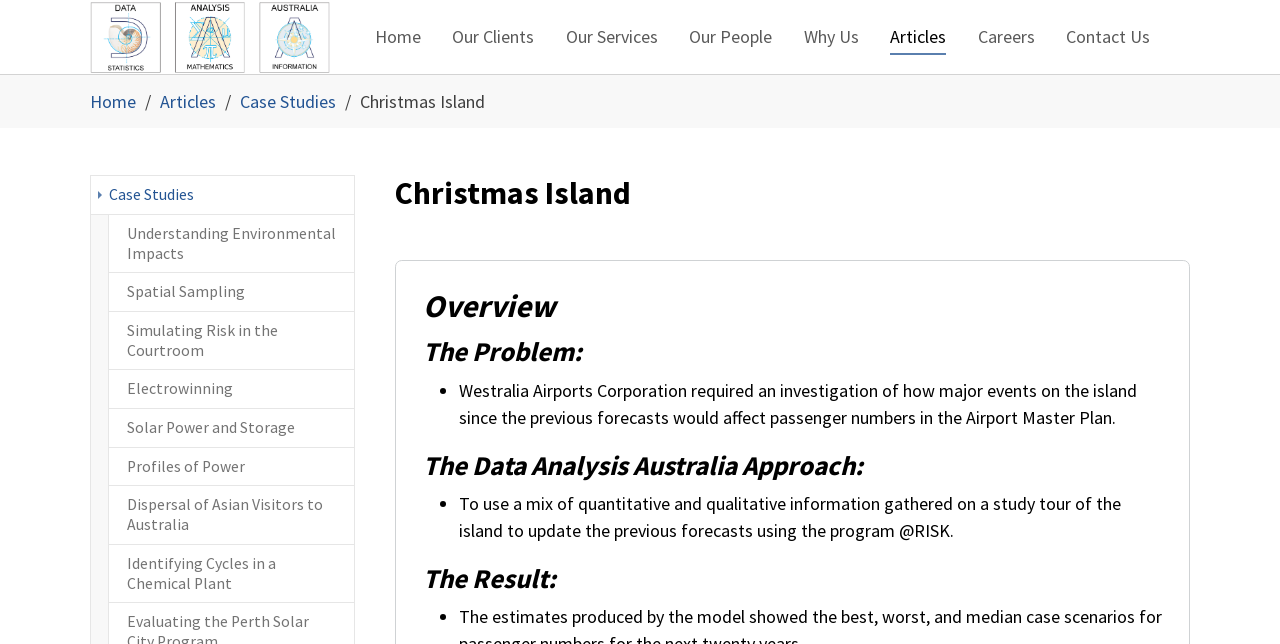What is the name of the island in the case study?
Observe the image and answer the question with a one-word or short phrase response.

Christmas Island